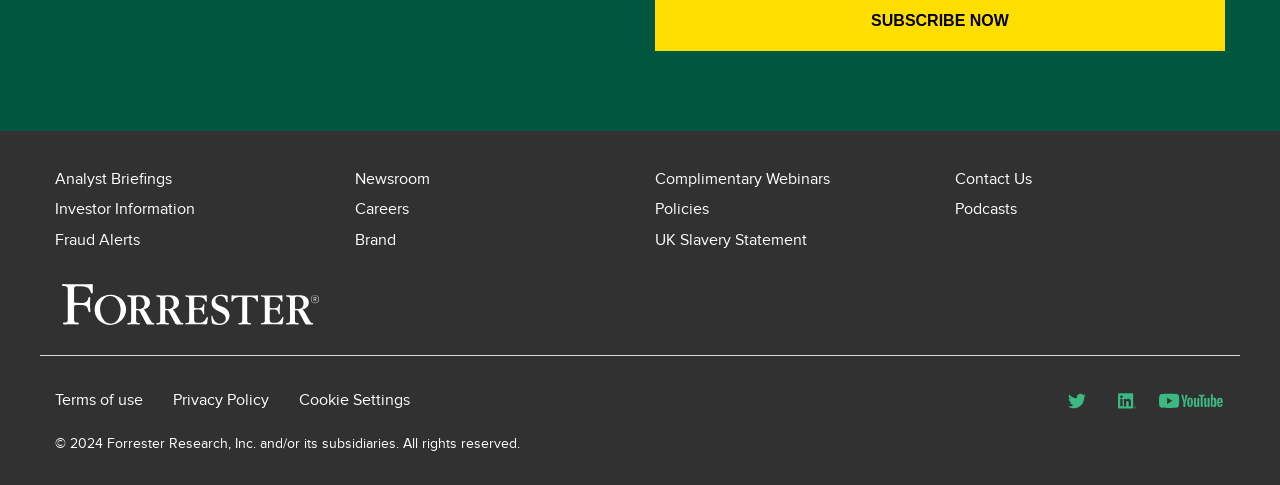Find the bounding box coordinates for the HTML element specified by: "YouTube".

[0.904, 0.785, 0.957, 0.868]